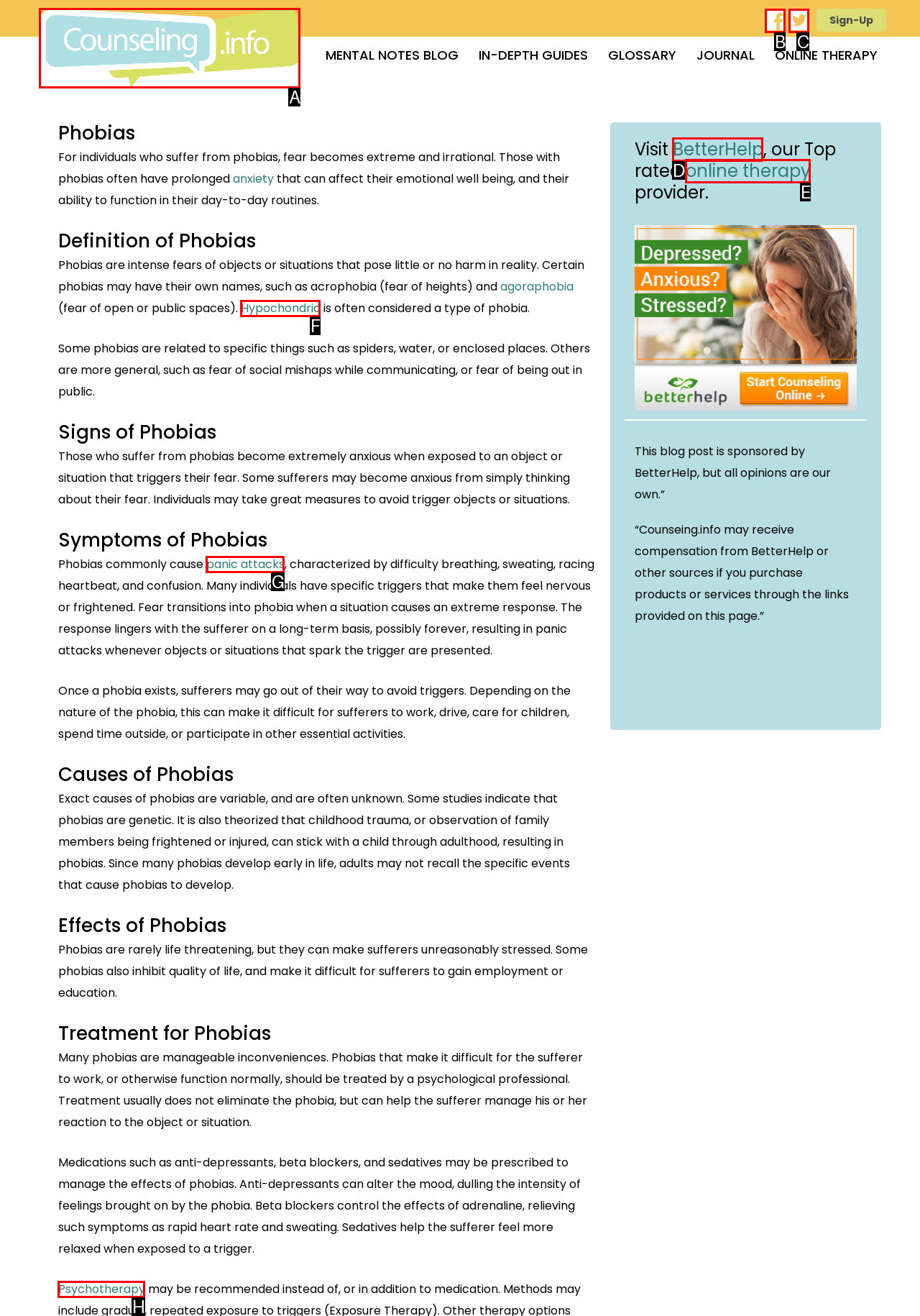Tell me which option best matches this description: parent_node: Sign-Up title="Therapists"
Answer with the letter of the matching option directly from the given choices.

A